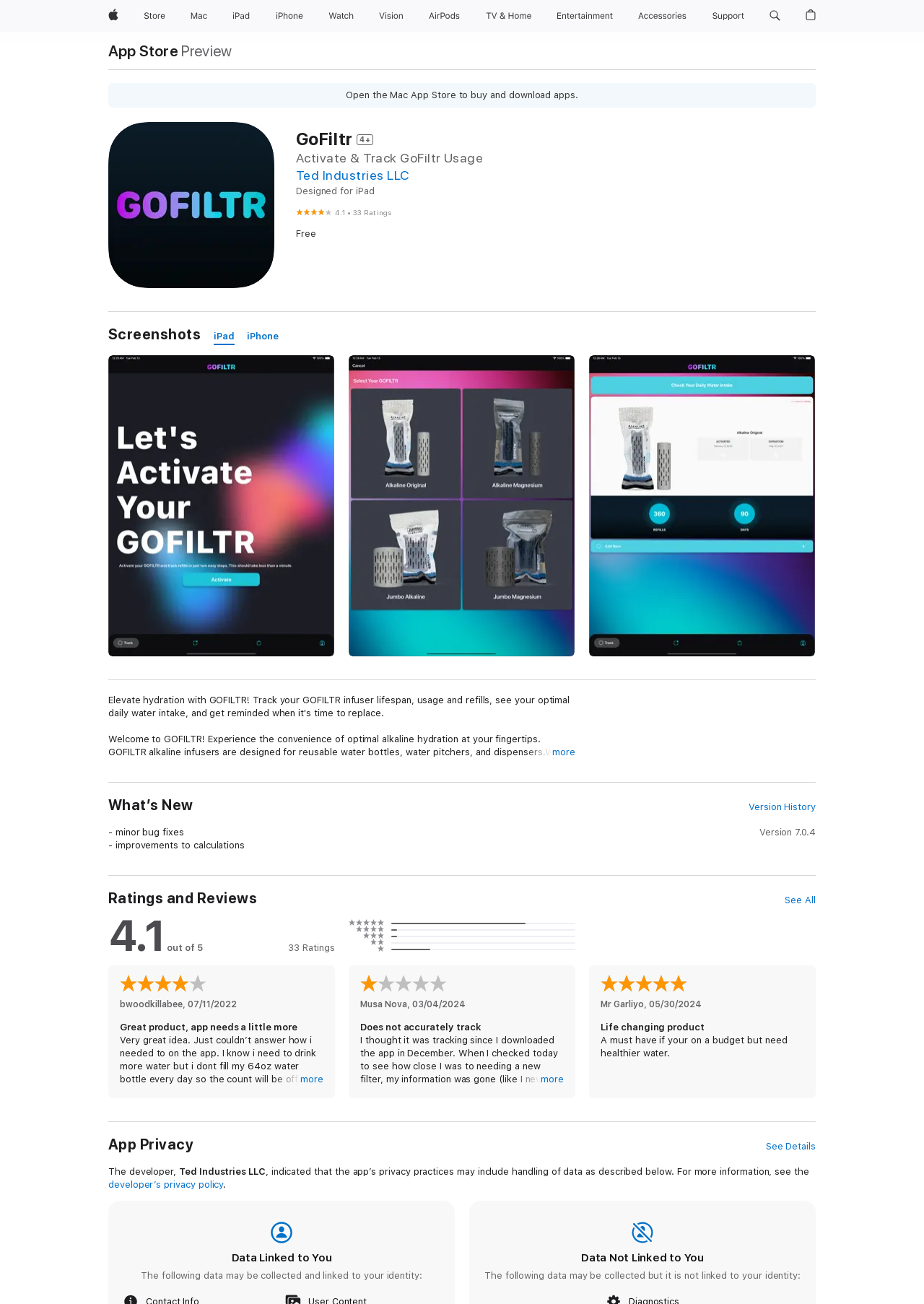Illustrate the webpage with a detailed description.

The webpage is about the GoFiltr app on the App Store. At the top, there is a navigation menu with links to Apple, Store, Mac, iPad, iPhone, Watch, Vision, AirPods, TV and Home, Entertainment, Accessories, and Support. Each link has an accompanying image. Below the navigation menu, there is a search button and a shopping bag button.

The main content of the page is about the GoFiltr app. There is a heading that reads "GoFiltr 4+" and a subheading that says "Activate & Track GoFiltr Usage". Below this, there is information about the app's developer, Ted Industries LLC, and a rating of 4.1 out of 5 based on 33 ratings.

The page also features screenshots of the app, with links to view them on iPad and iPhone. There is a description of the app, a "What's New" section, and a "Version History" button that reveals the app's version number and a list of updates, including minor bug fixes and improvements to calculations.

Finally, there is a "Ratings and Reviews" section with a rating of 4.1 and a link to "See All" reviews.